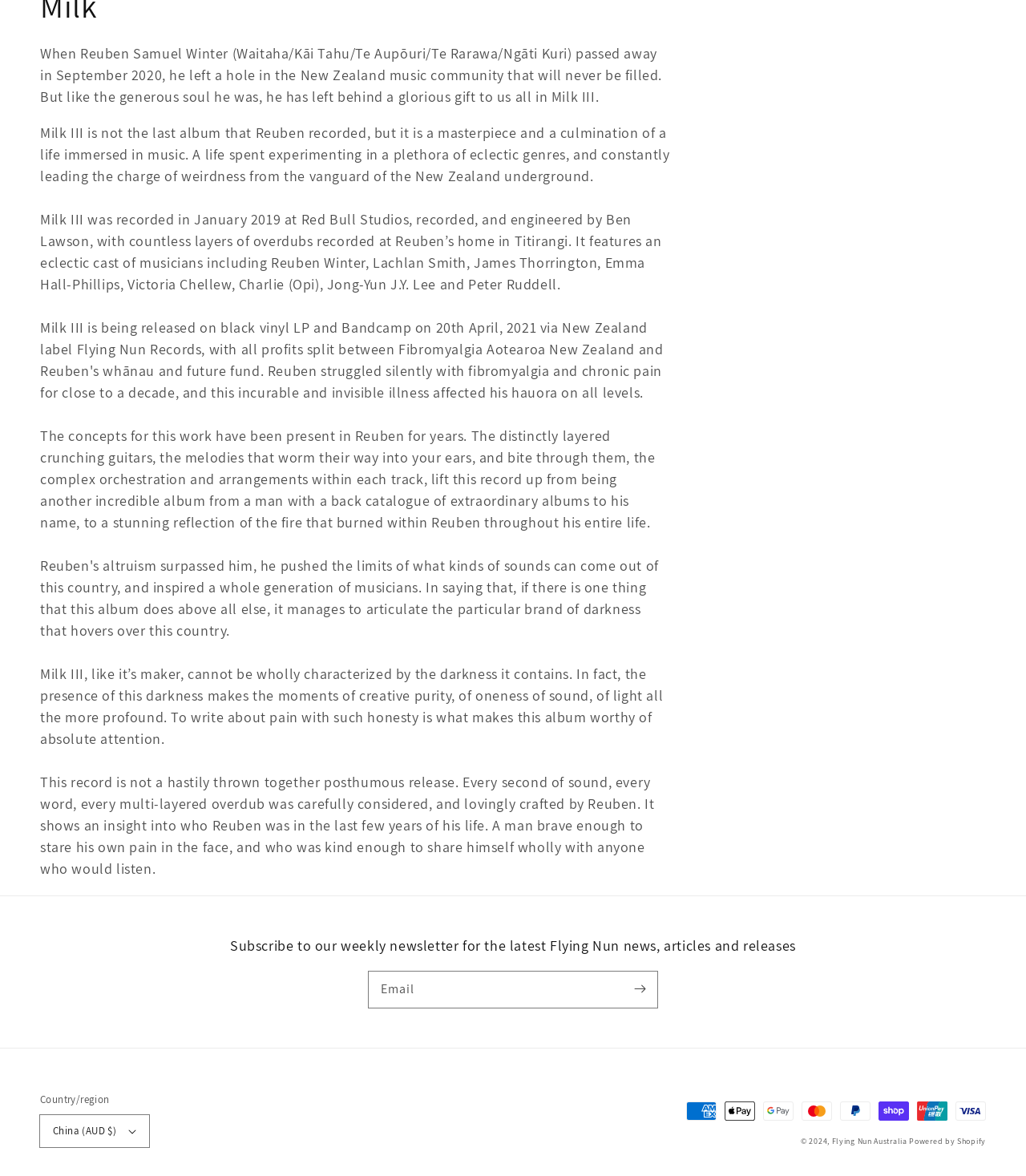Given the element description, predict the bounding box coordinates in the format (top-left x, top-left y, bottom-right x, bottom-right y). Make sure all values are between 0 and 1. Here is the element description: Flying Nun Australia

[0.811, 0.966, 0.884, 0.975]